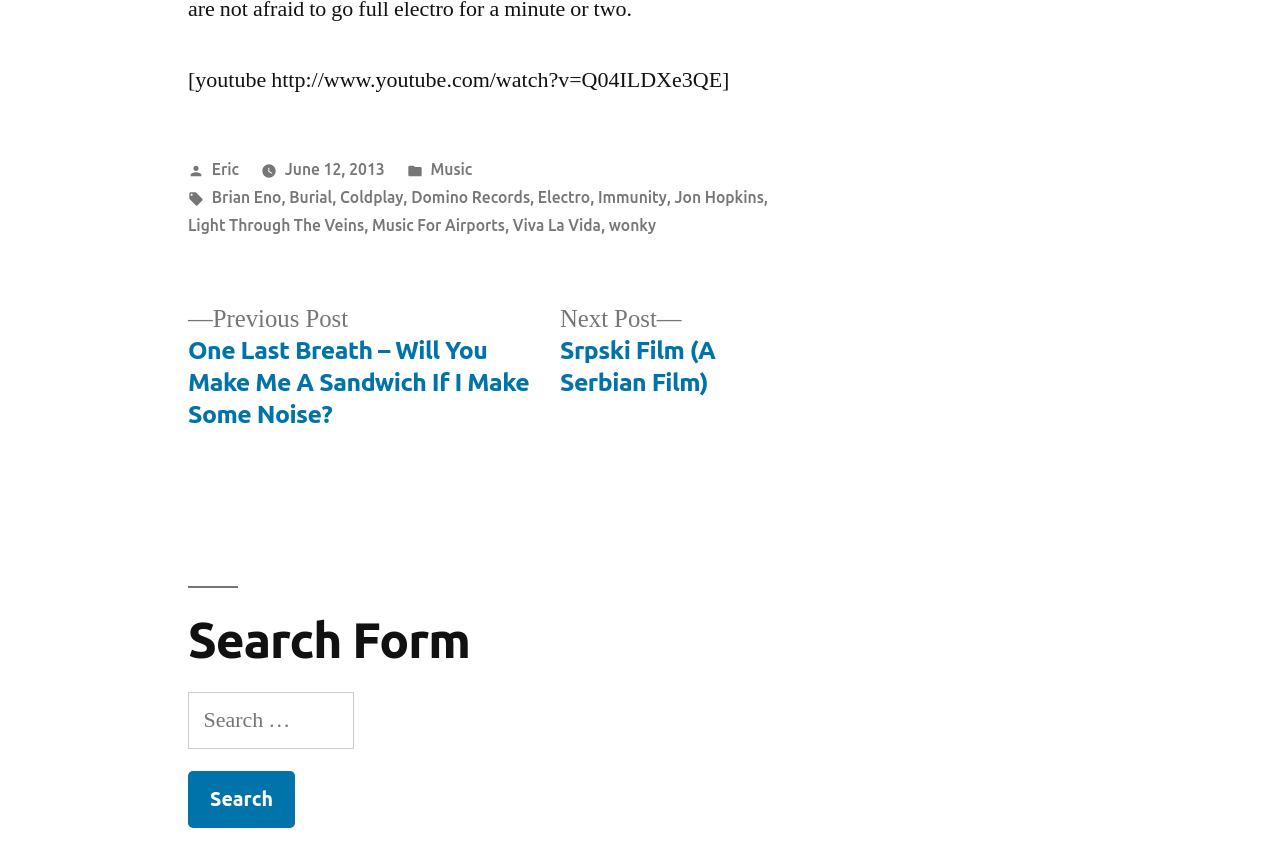How many tags are associated with the post?
Examine the screenshot and reply with a single word or phrase.

7